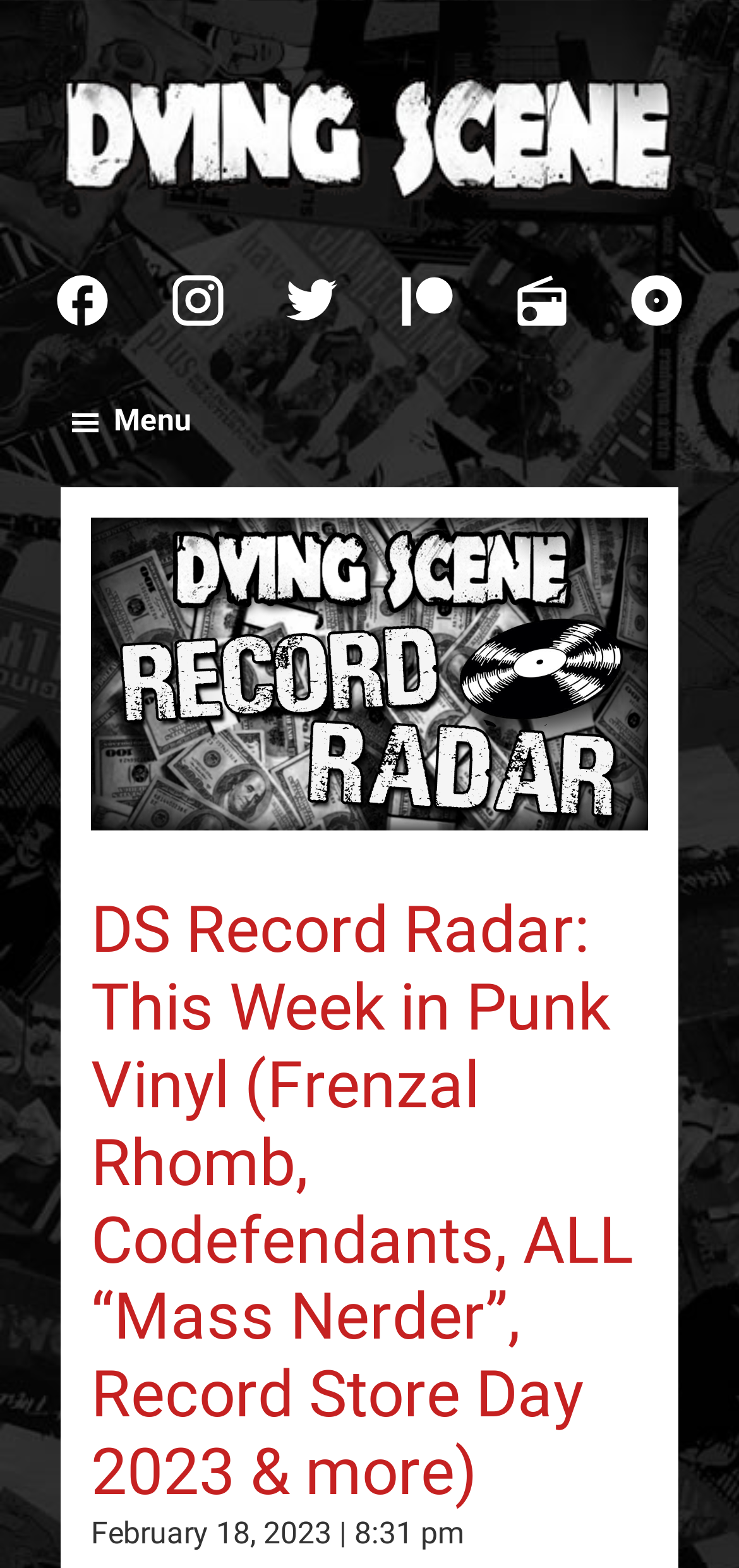Identify the bounding box for the UI element described as: "Dying Scene". The coordinates should be four float numbers between 0 and 1, i.e., [left, top, right, bottom].

[0.077, 0.03, 0.923, 0.139]